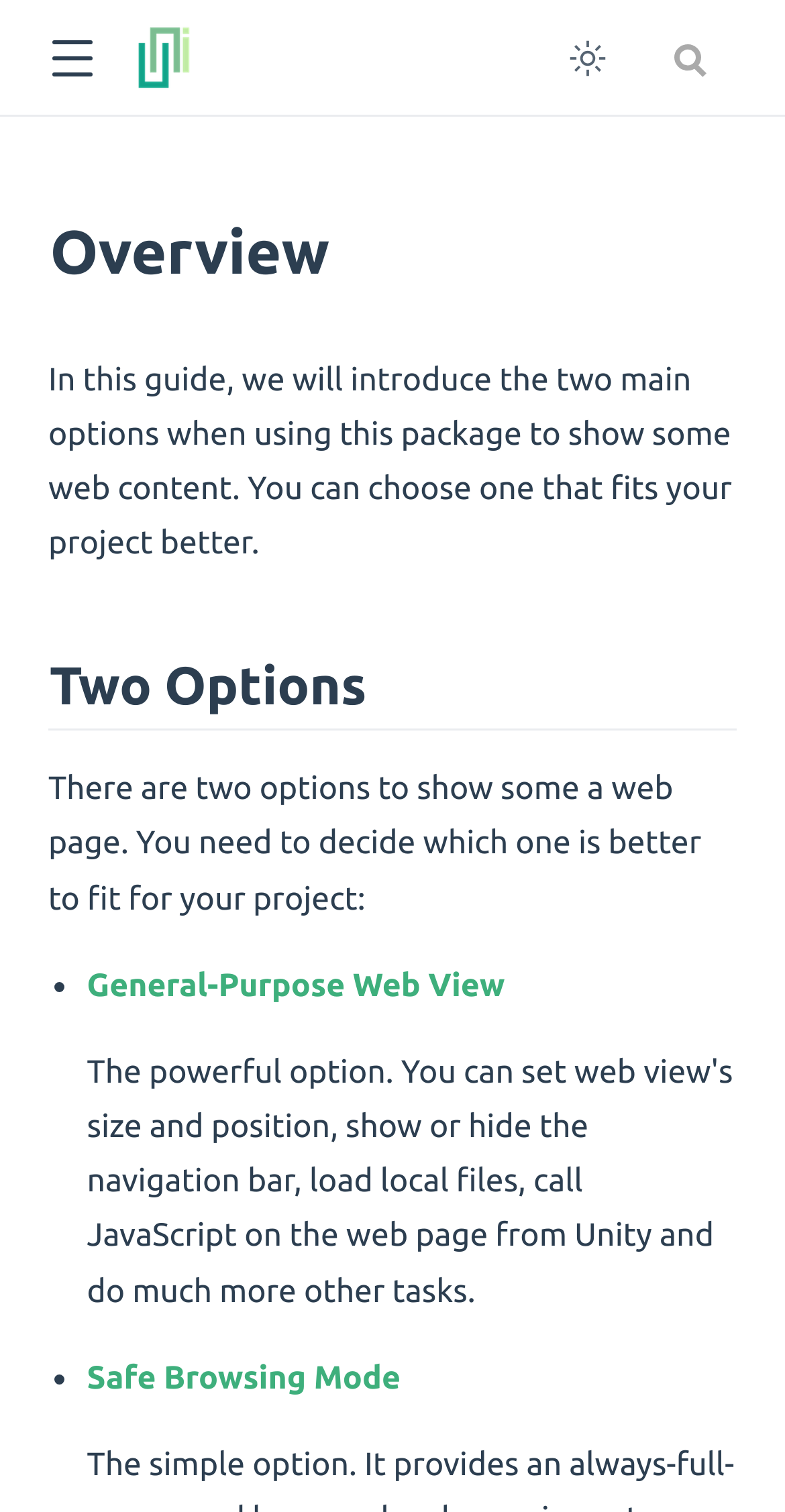Locate the bounding box coordinates of the element I should click to achieve the following instruction: "search".

[0.831, 0.015, 0.938, 0.062]